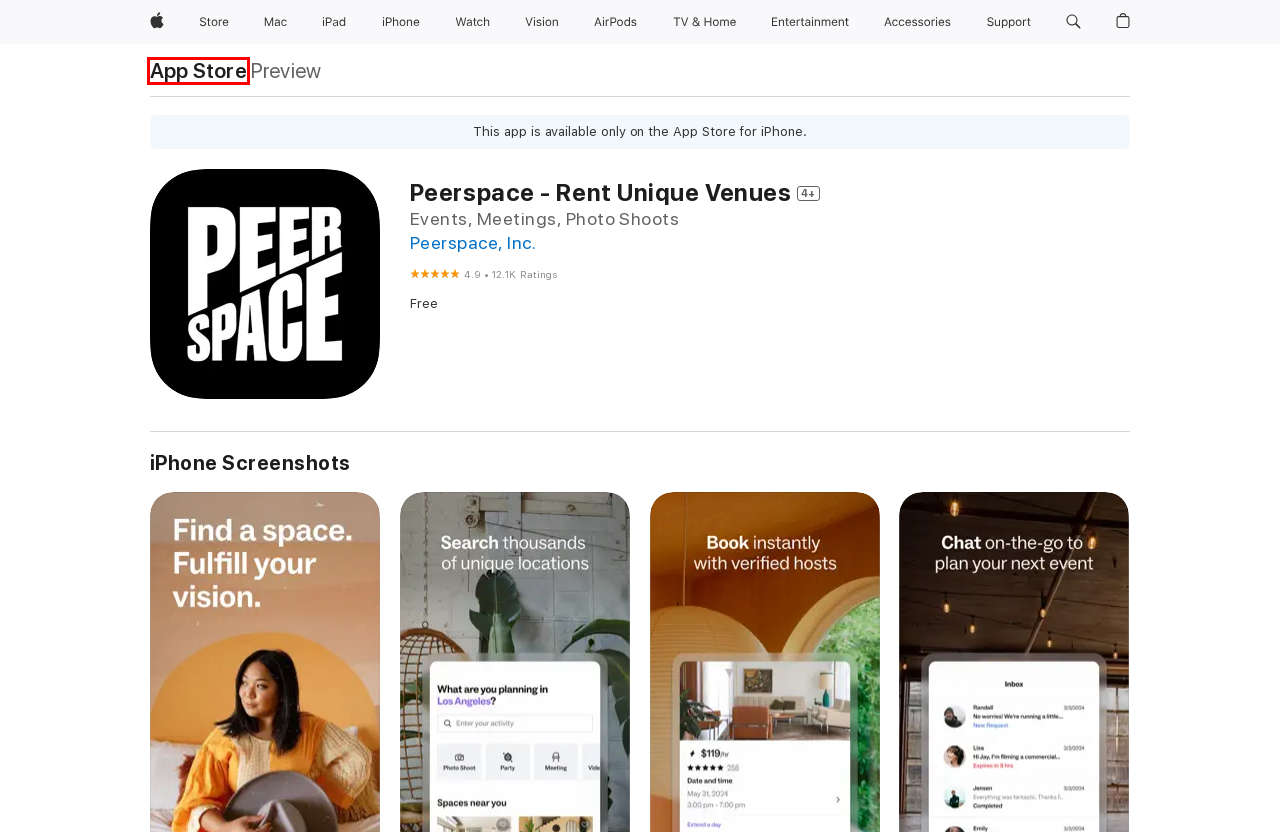Examine the screenshot of the webpage, noting the red bounding box around a UI element. Pick the webpage description that best matches the new page after the element in the red bounding box is clicked. Here are the candidates:
A. App Store - Apple
B. Bag - Apple
C. Apple Watch - Apple
D. Official Apple Support
E. iPad - Apple
F. Apple Store Online - Apple
G. TV & Home - Apple
H. Apple Accessories for Apple Watch, iPhone, iPad, Mac and Vision Pro - Apple

A